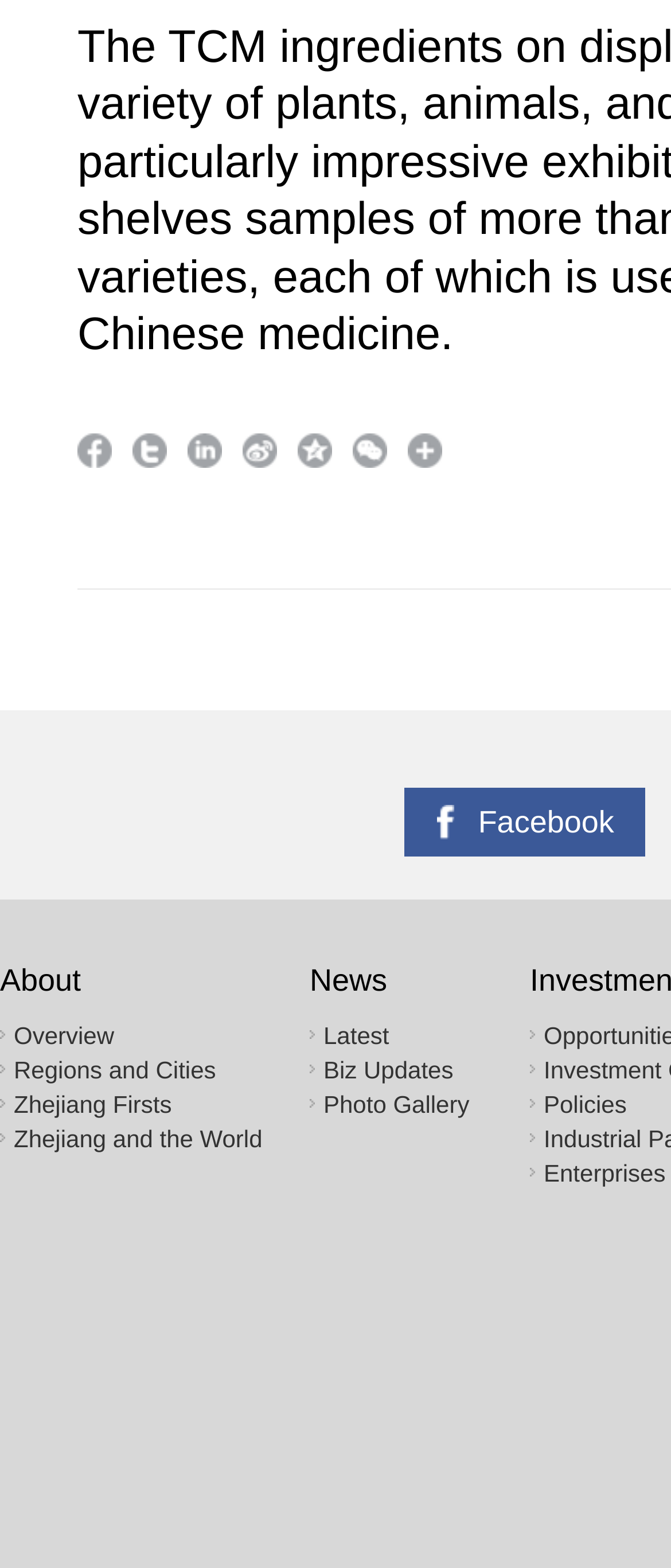Specify the bounding box coordinates (top-left x, top-left y, bottom-right x, bottom-right y) of the UI element in the screenshot that matches this description: Regions and Cities

[0.021, 0.673, 0.322, 0.691]